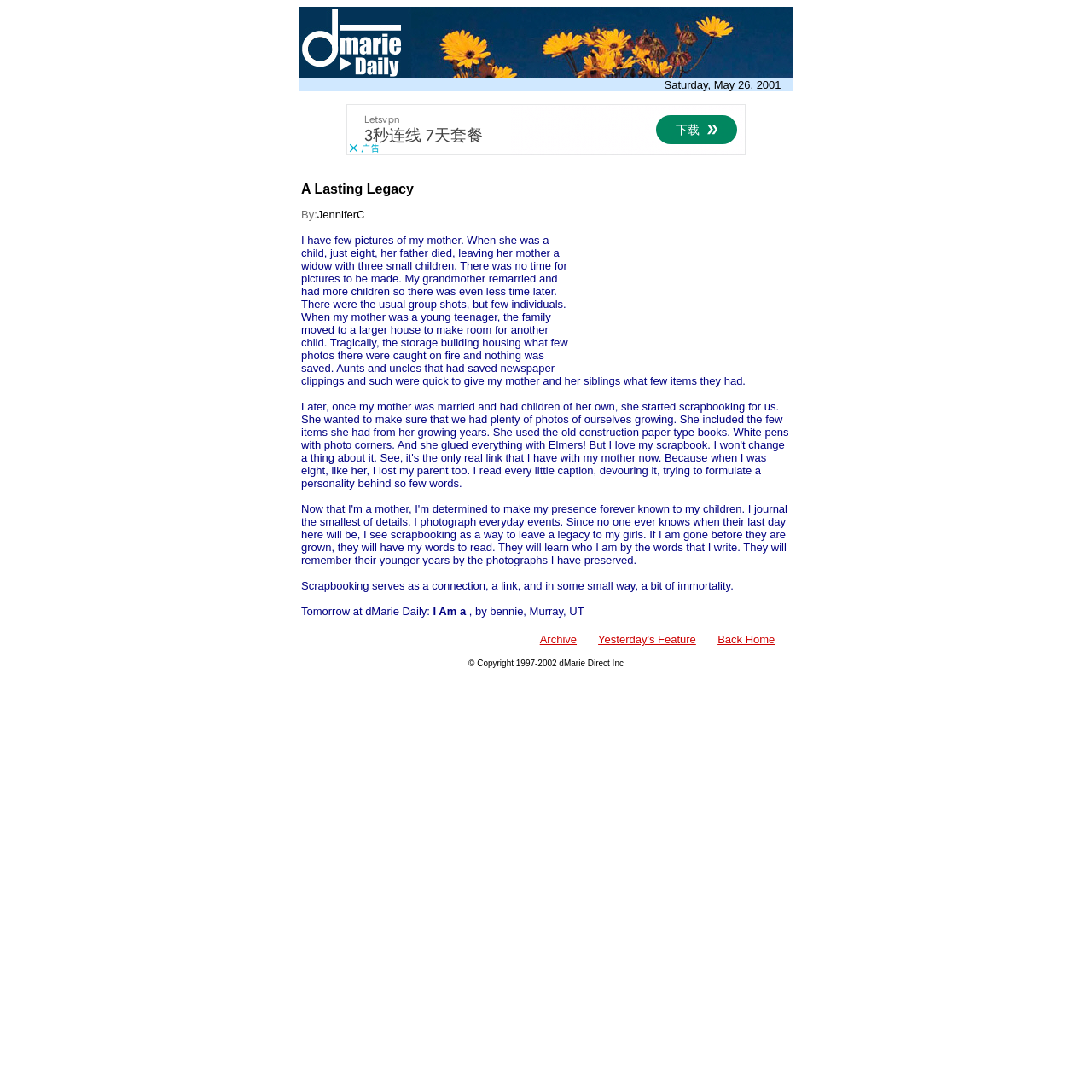What happened to the family photos when the author's mother was a teenager?
Based on the screenshot, provide your answer in one word or phrase.

They were lost in a fire